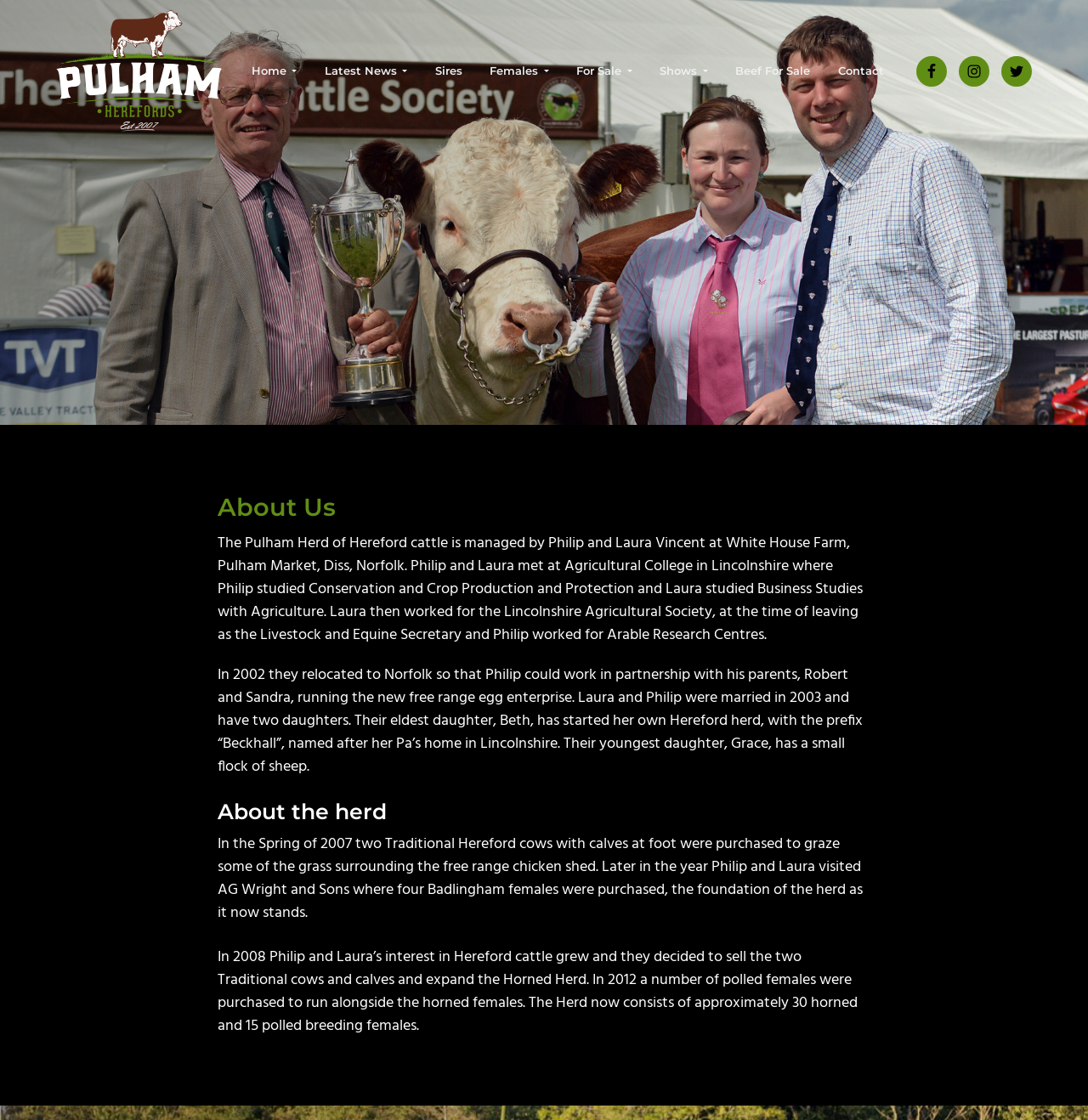Give a detailed explanation of the elements present on the webpage.

The webpage is about Pulham Herefords, a farm that manages a herd of Hereford cattle. At the top left corner, there is a logo of Pulham Herefords, which is an image linked to the website's homepage. Below the logo, there is a main navigation menu with links to different sections of the website, including "Home", "Latest News", "Sires", "Females", "For Sale", "Shows", "Beef For Sale", and "Contact".

On the top right corner, there are three social media links: Facebook, Instagram, and Twitter, each represented by an image and a link to the respective social media platform.

The main content of the webpage is an article about Pulham Herefords, which is divided into three sections. The first section is an introduction to Philip and Laura Vincent, the managers of the farm, and their background in agriculture. The second section is about their family, including their two daughters, Beth and Grace, who are also involved in farming.

The third section is about the history of the Pulham Hereford herd, which was established in 2007 with the purchase of two Traditional Hereford cows. The herd has since expanded to include horned and polled females, and now consists of approximately 30 horned and 15 polled breeding females.